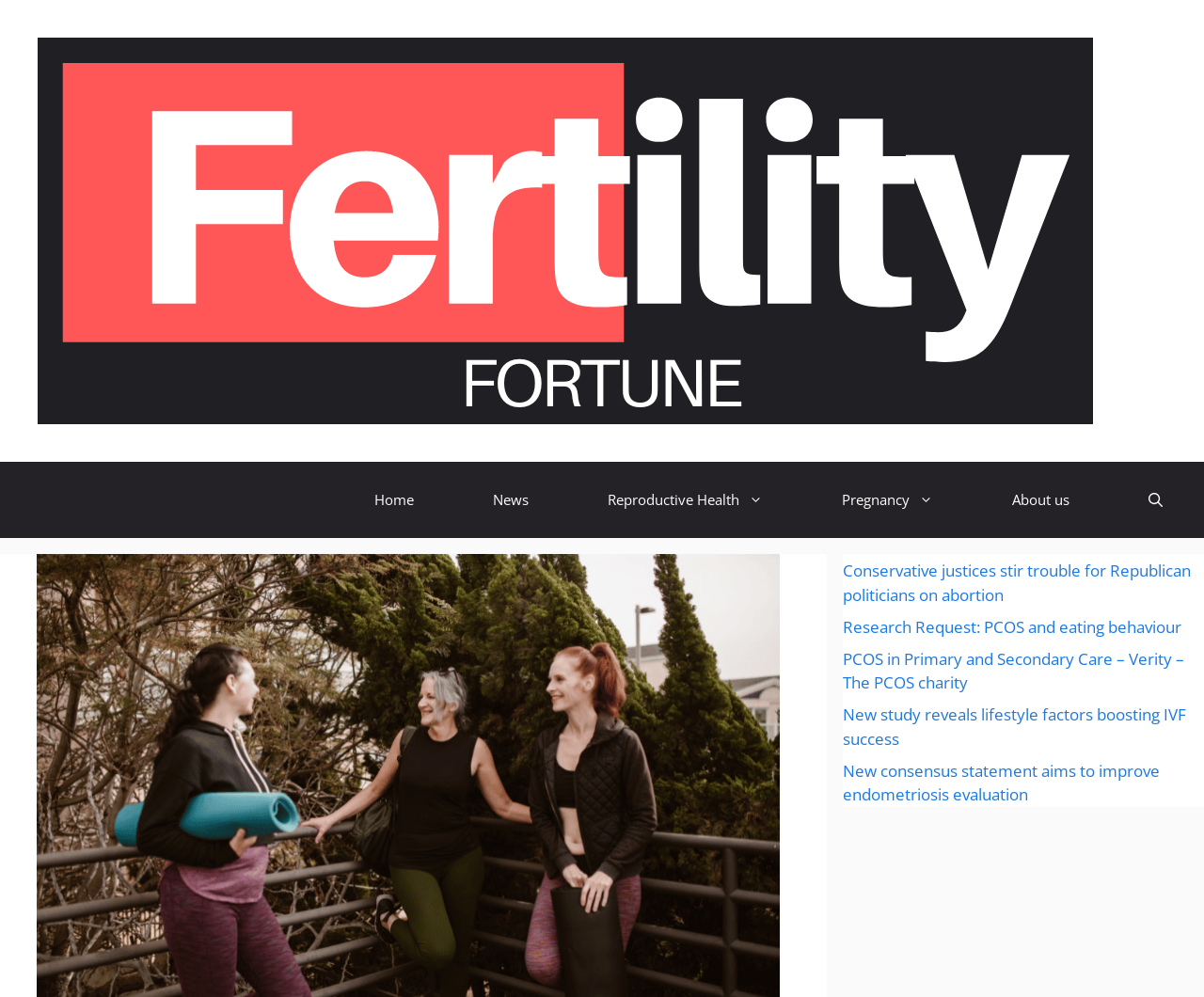Produce an extensive caption that describes everything on the webpage.

The webpage is about fertility and reproductive health, with a focus on PCOS (Polycystic Ovary Syndrome). At the top, there is a banner with the site's logo, "FERTILITY FORTUNE", accompanied by an image. Below the banner, there is a primary navigation menu with links to various sections, including "Home", "News", "Reproductive Health", "Pregnancy", and "About us". 

To the right of the navigation menu, there is a search bar link. Below the navigation menu, there is a section with five links to news articles or blog posts related to reproductive health and PCOS, including topics such as abortion, eating behavior, and IVF success. These links are positioned in a vertical column, with the first link at the top and the last link at the bottom.